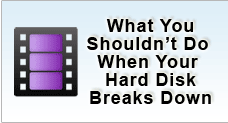Provide a thorough and detailed response to the question by examining the image: 
What is the purpose of the graphic?

The graphic is designed to convey important information and advice to users who are experiencing hard disk issues, guiding them on how to handle the situation and avoid common pitfalls.